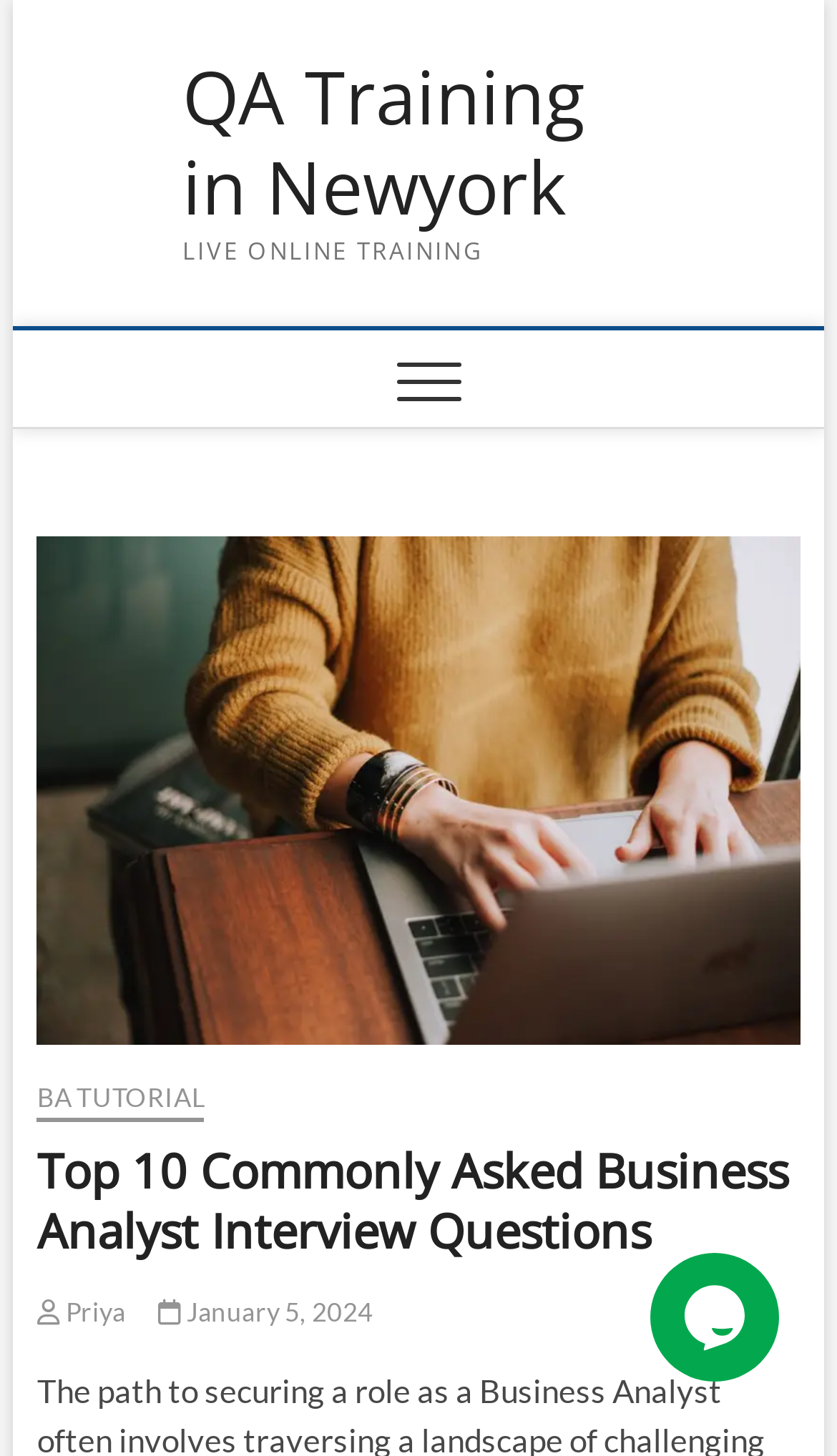Use a single word or phrase to answer the question: 
Who is the author of the article?

Priya